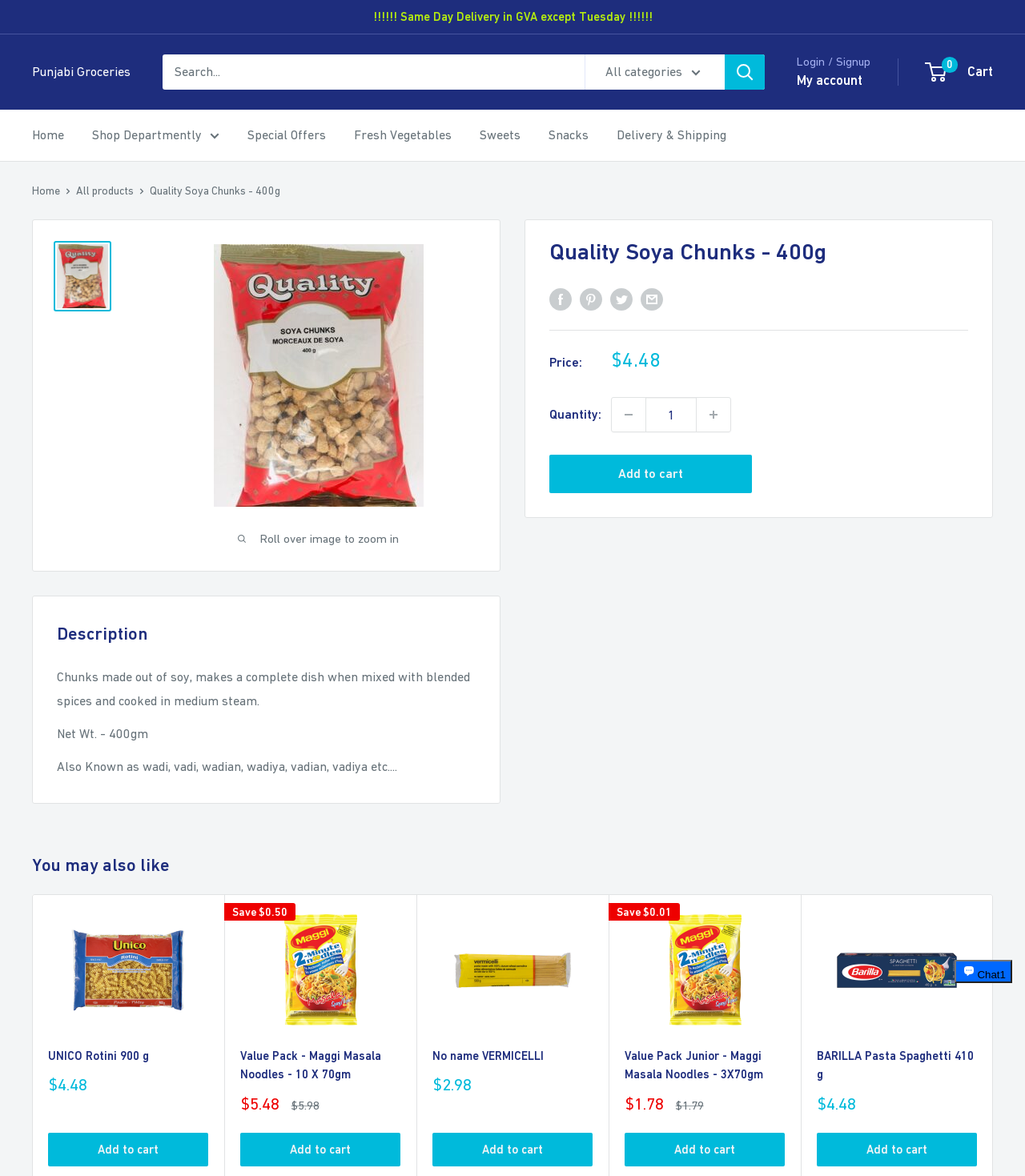Explain in detail what you observe on this webpage.

This webpage is an e-commerce product page for "Quality Soya Chunks - 400g". At the top, there is a navigation menu with links to "Home", "Shop Departmently", "Special Offers", and other categories. Below the navigation menu, there is a search bar with a textbox and a search button. On the top right, there are links to "Login / Signup", "My account", and a cart icon with the text "0 Cart".

The main content of the page is divided into two sections. On the left, there is a product image of the soya chunks, with a smaller image below it. On the right, there is a product description section with the product title, price, and quantity selection options. The product title is "Quality Soya Chunks - 400g", and the price is "$4.48". There are buttons to decrease or increase the quantity, and an "Add to cart" button.

Below the product description, there is a section with social media sharing links, including Facebook, Pinterest, Twitter, and email. There is also a horizontal separator line dividing the sections.

Further down, there is a product details section with a heading "Description". This section contains a brief description of the product, stating that it is made of soy and can be cooked with blended spices. There is also information about the net weight of the product, which is 400g.

At the bottom of the page, there is a section titled "You may also like", which displays three product recommendations with images, prices, and "Add to cart" buttons. These products are UNICO Rotini 900g, Maggi Masala Noodles, and VERMICELLI. Each product has a sale price and a regular price, with a "Save" label indicating the discount amount.